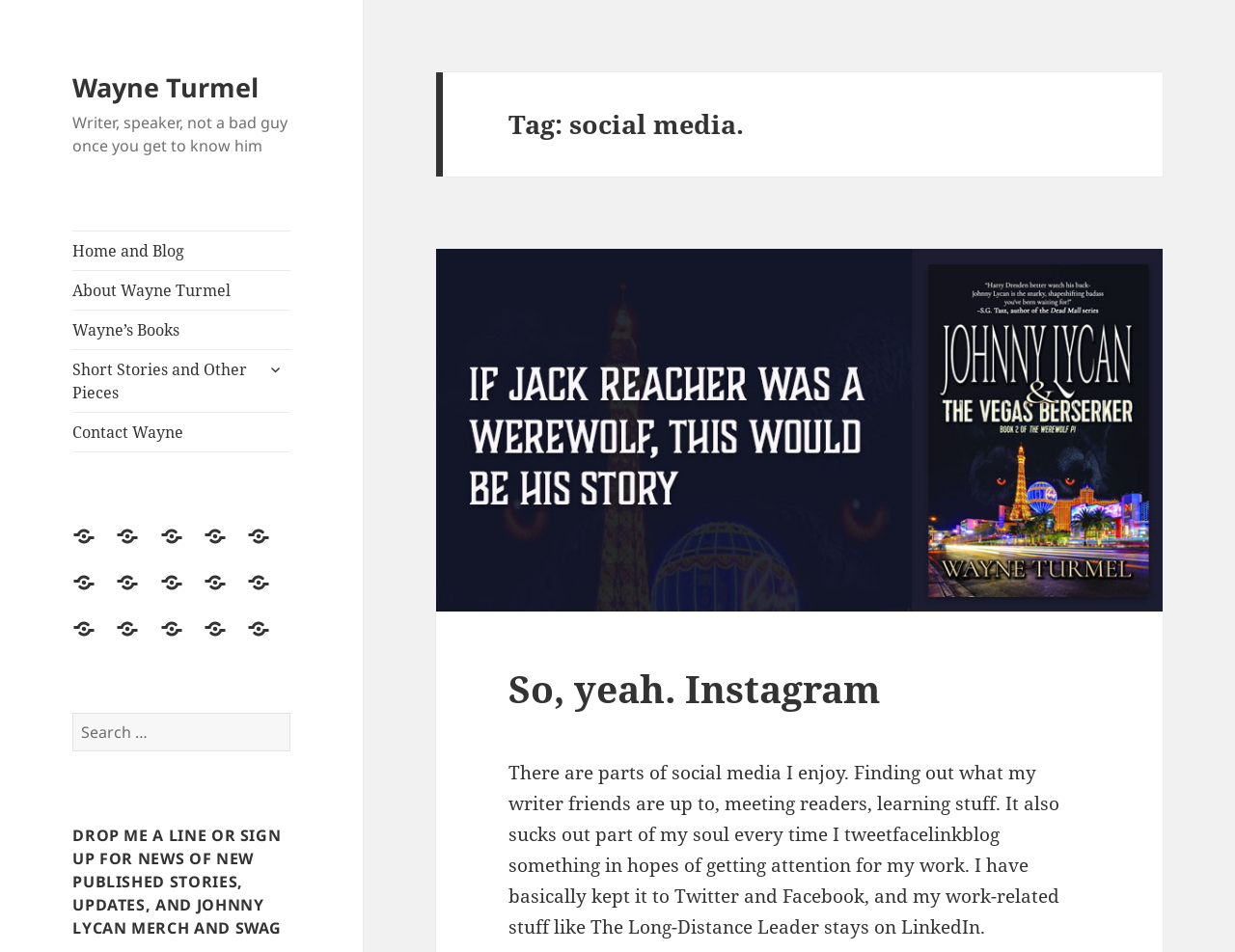Describe all visible elements and their arrangement on the webpage.

This webpage is about Wayne Turmel, a writer and speaker. At the top, there is a link to his name, followed by a brief description of himself as "Writer, speaker, not a bad guy once you get to know him". Below this, there are several links to different sections of the website, including "Home and Blog", "About Wayne Turmel", "Wayne's Books", and "Contact Wayne". 

To the right of these links, there is a button to expand a child menu, which is currently not expanded. Below the links, there are more links with icons, including "About Wayne Turmel", "Wayne's Books", "Contact Wayne", "Press and Publicity", "A Simple Purse", and several short stories.

Further down the page, there is a search bar with a button to search, and a heading that invites visitors to drop a line or sign up for news and updates. Below this, there is a header with a tag "social media.", followed by a link to Instagram, which is currently hidden. 

There is a section with a heading "So, yeah. Instagram" and a link to the same title. Below this, there is a block of text that discusses the author's experience with social media, mentioning both the benefits and drawbacks of using platforms like Twitter, Facebook, and LinkedIn to promote his work.